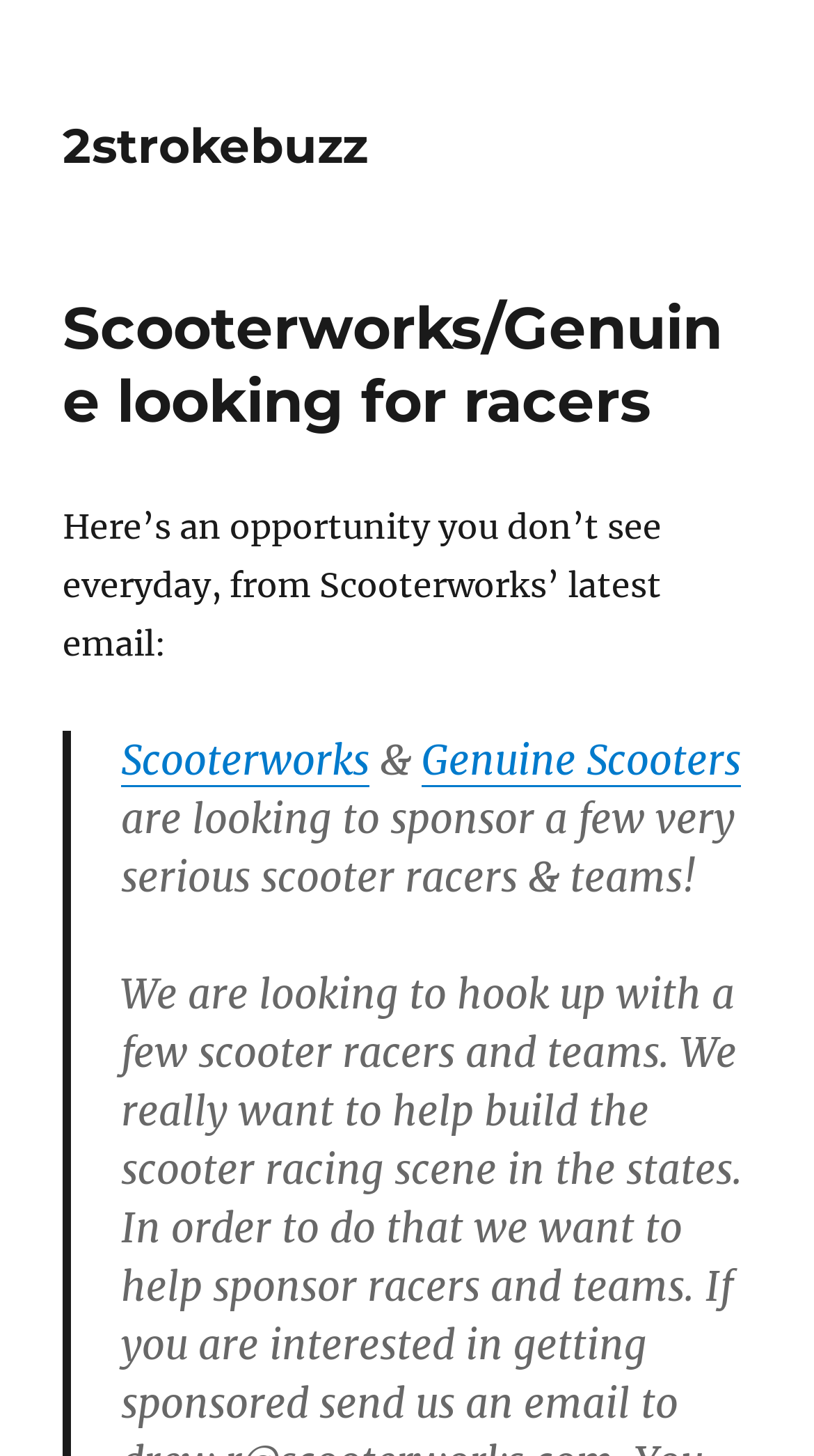Using a single word or phrase, answer the following question: 
How many entities are sponsoring racers?

Two